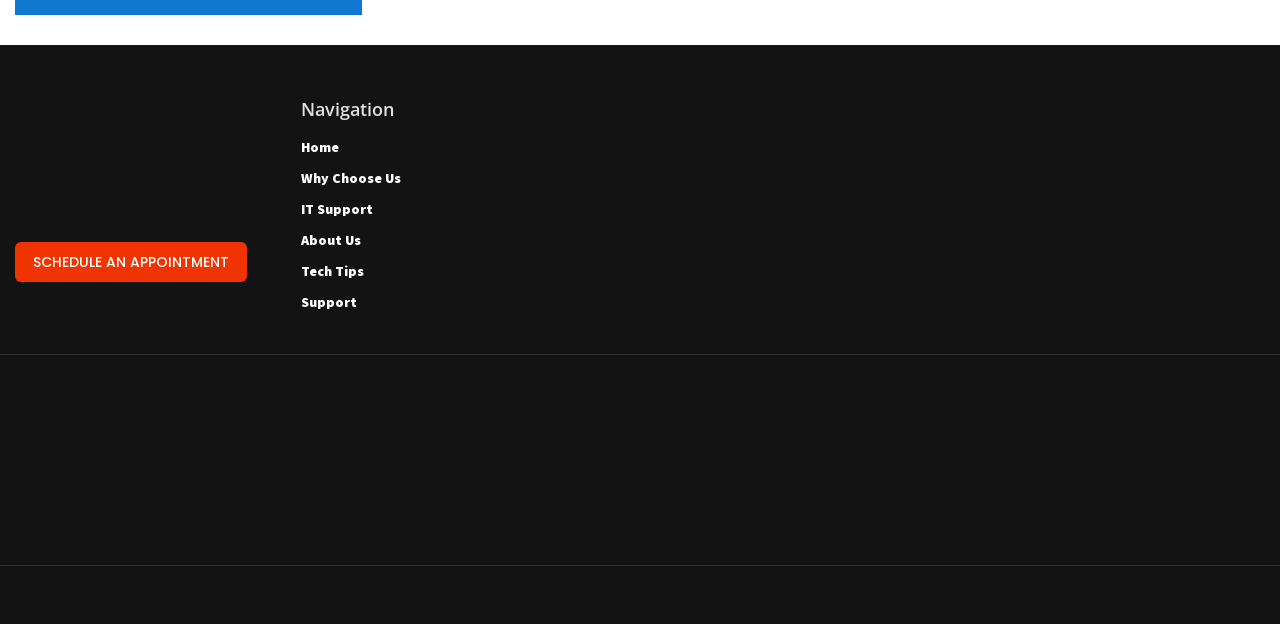What is the copyright text at the bottom of the page?
Please craft a detailed and exhaustive response to the question.

The copyright text at the bottom of the page is 'AMS Technology', which is part of the StaticText element with the text 'AMS Technology |' and a bounding box of [0.322, 0.934, 0.453, 0.97].